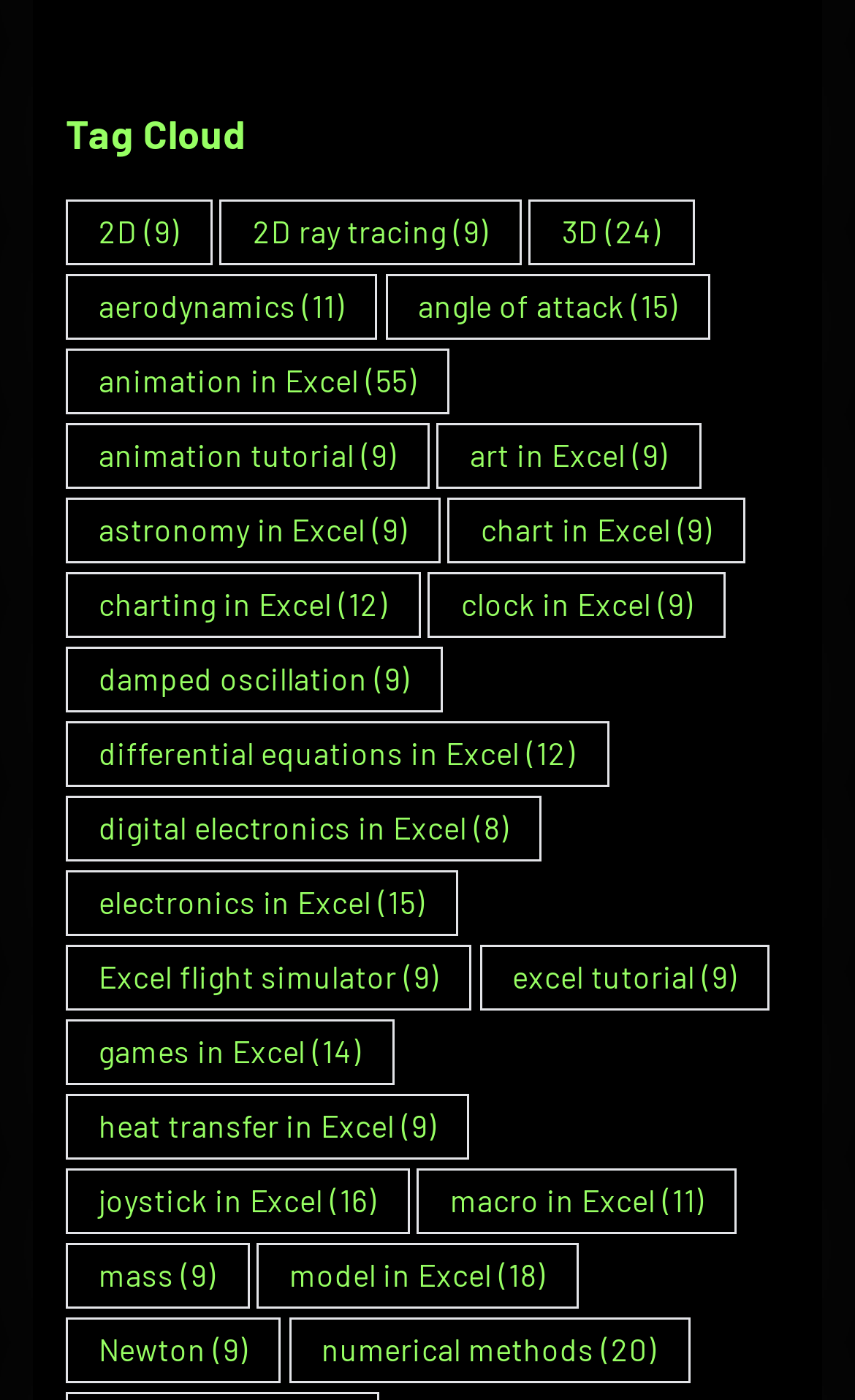Indicate the bounding box coordinates of the element that must be clicked to execute the instruction: "Explore astronomy in Excel". The coordinates should be given as four float numbers between 0 and 1, i.e., [left, top, right, bottom].

[0.077, 0.355, 0.516, 0.402]